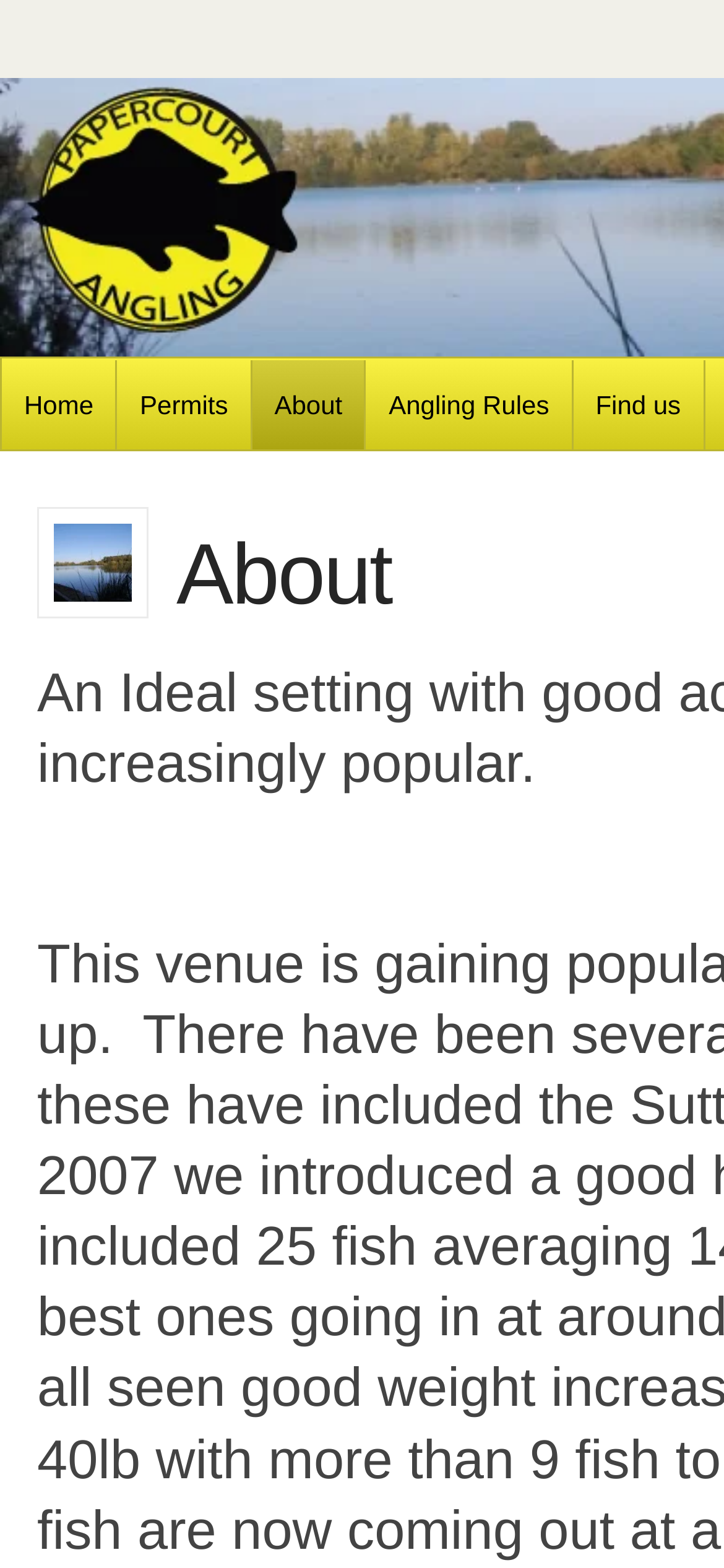Predict the bounding box coordinates of the UI element that matches this description: "Skip to content". The coordinates should be in the format [left, top, right, bottom] with each value between 0 and 1.

[0.0, 0.227, 0.062, 0.334]